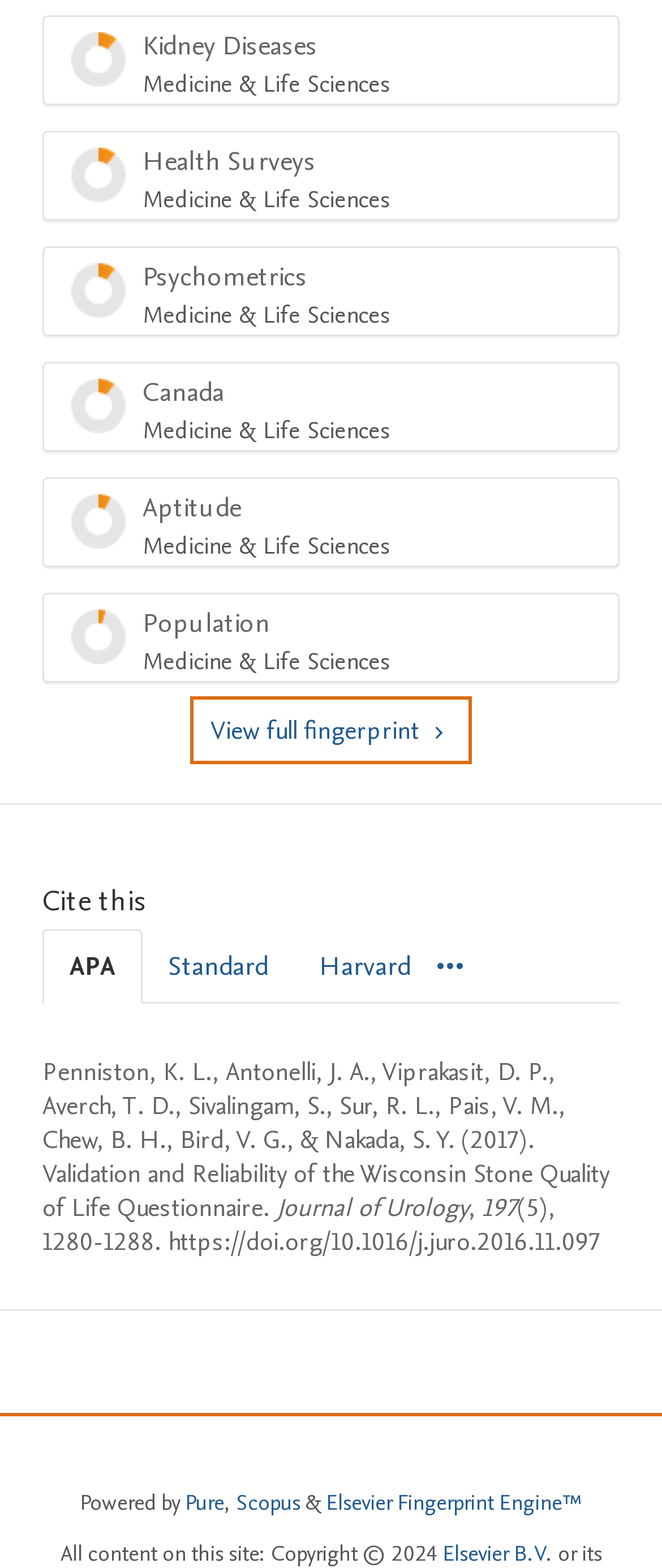Identify the bounding box coordinates for the element you need to click to achieve the following task: "Open 'Can I fax in my Six-Month Review?'". Provide the bounding box coordinates as four float numbers between 0 and 1, in the form [left, top, right, bottom].

None